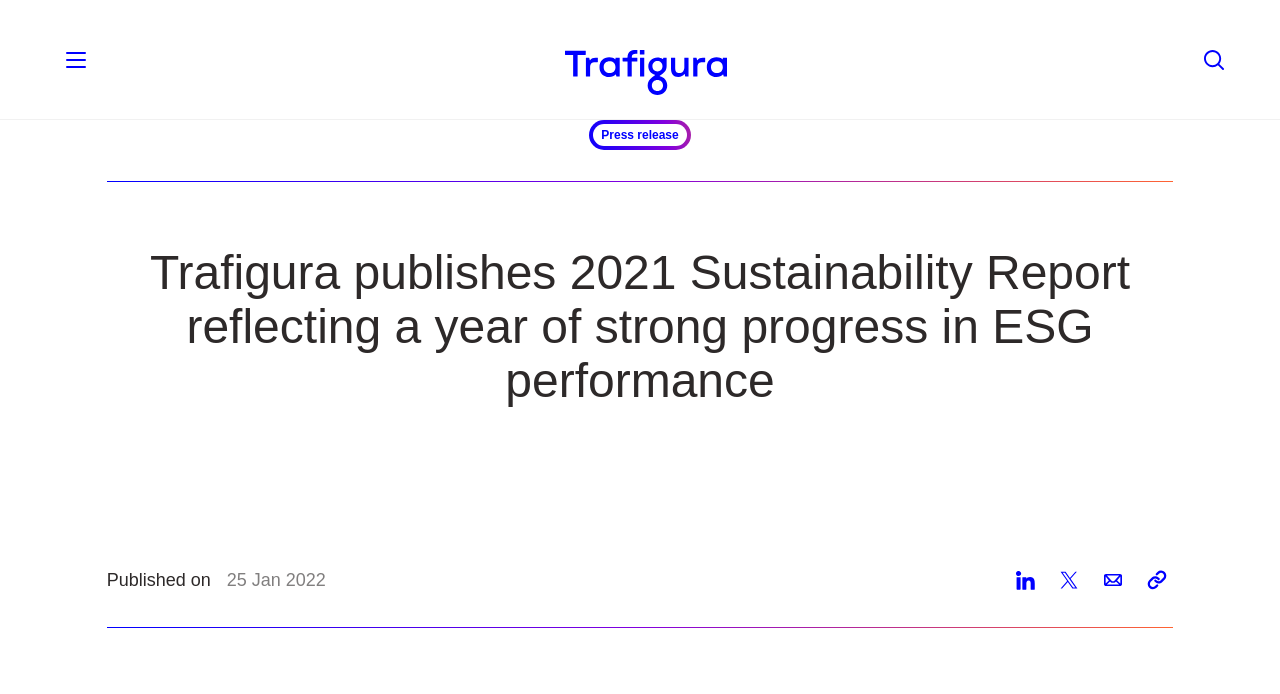What type of report is published?
Respond with a short answer, either a single word or a phrase, based on the image.

Sustainability Report